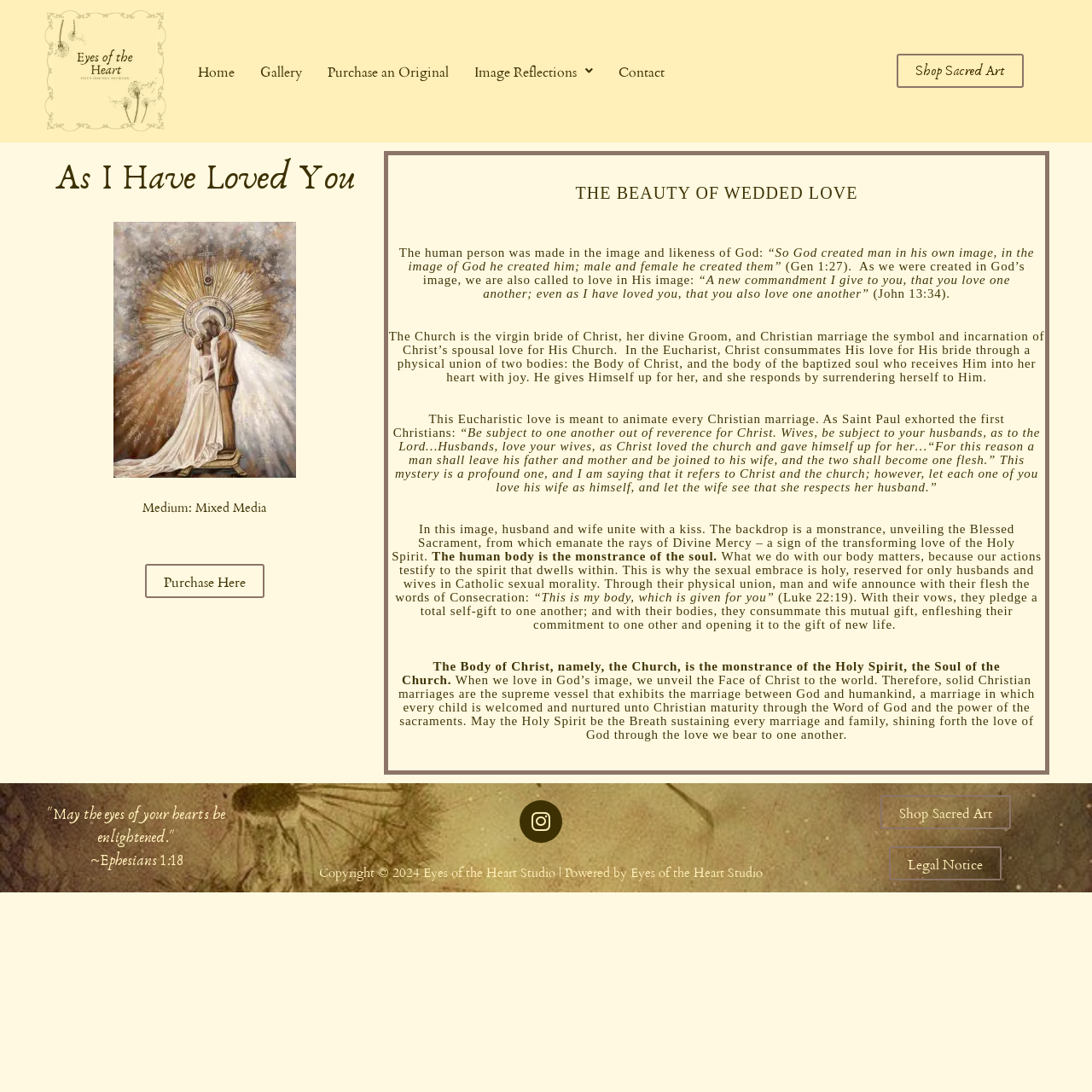Using the information in the image, could you please answer the following question in detail:
What is the ultimate goal of a Christian marriage according to the webpage?

The answer can be found in the article section of the webpage, where it is written that 'When we love in God’s image, we unveil the Face of Christ to the world'. This suggests that the ultimate goal of a Christian marriage is to unveil the Face of Christ to the world through their love and commitment to each other.